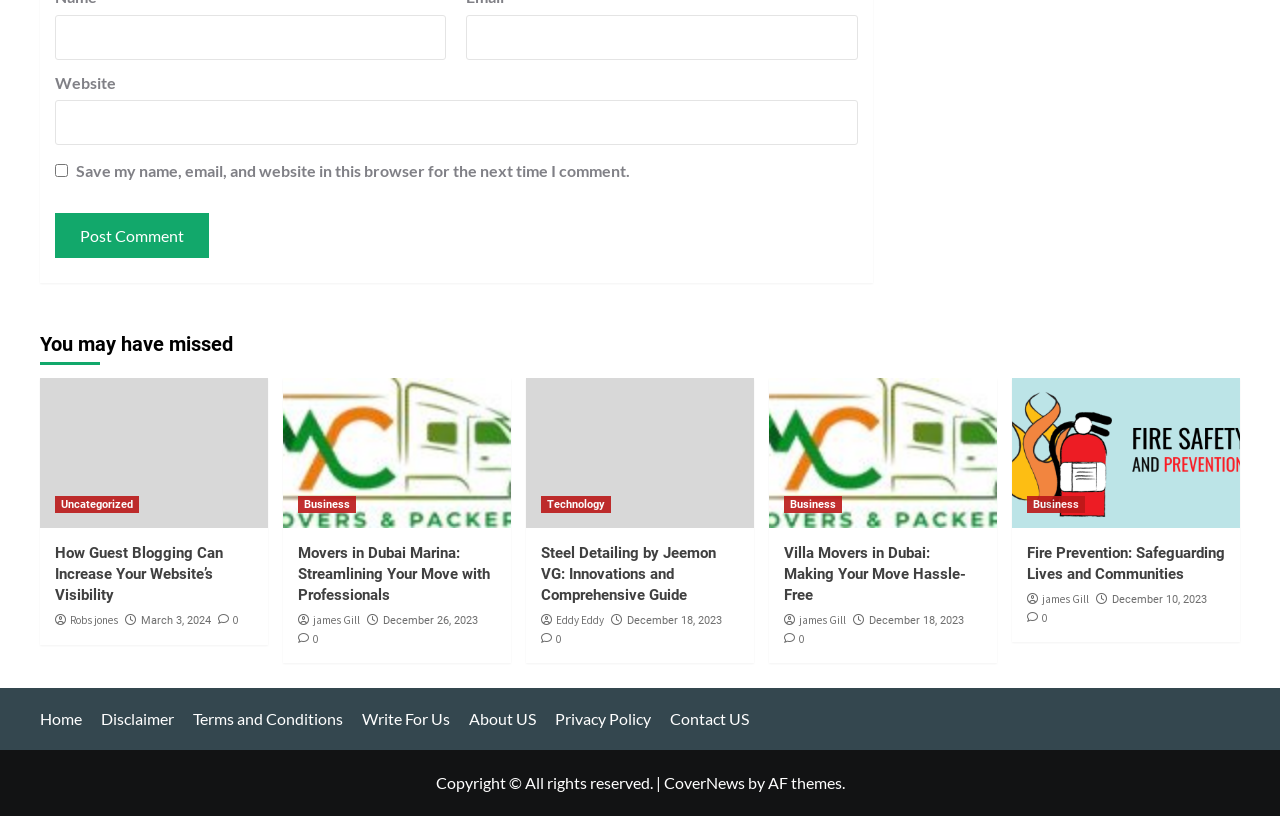Please identify the bounding box coordinates of the clickable region that I should interact with to perform the following instruction: "Click on the 'Start' link". The coordinates should be expressed as four float numbers between 0 and 1, i.e., [left, top, right, bottom].

None